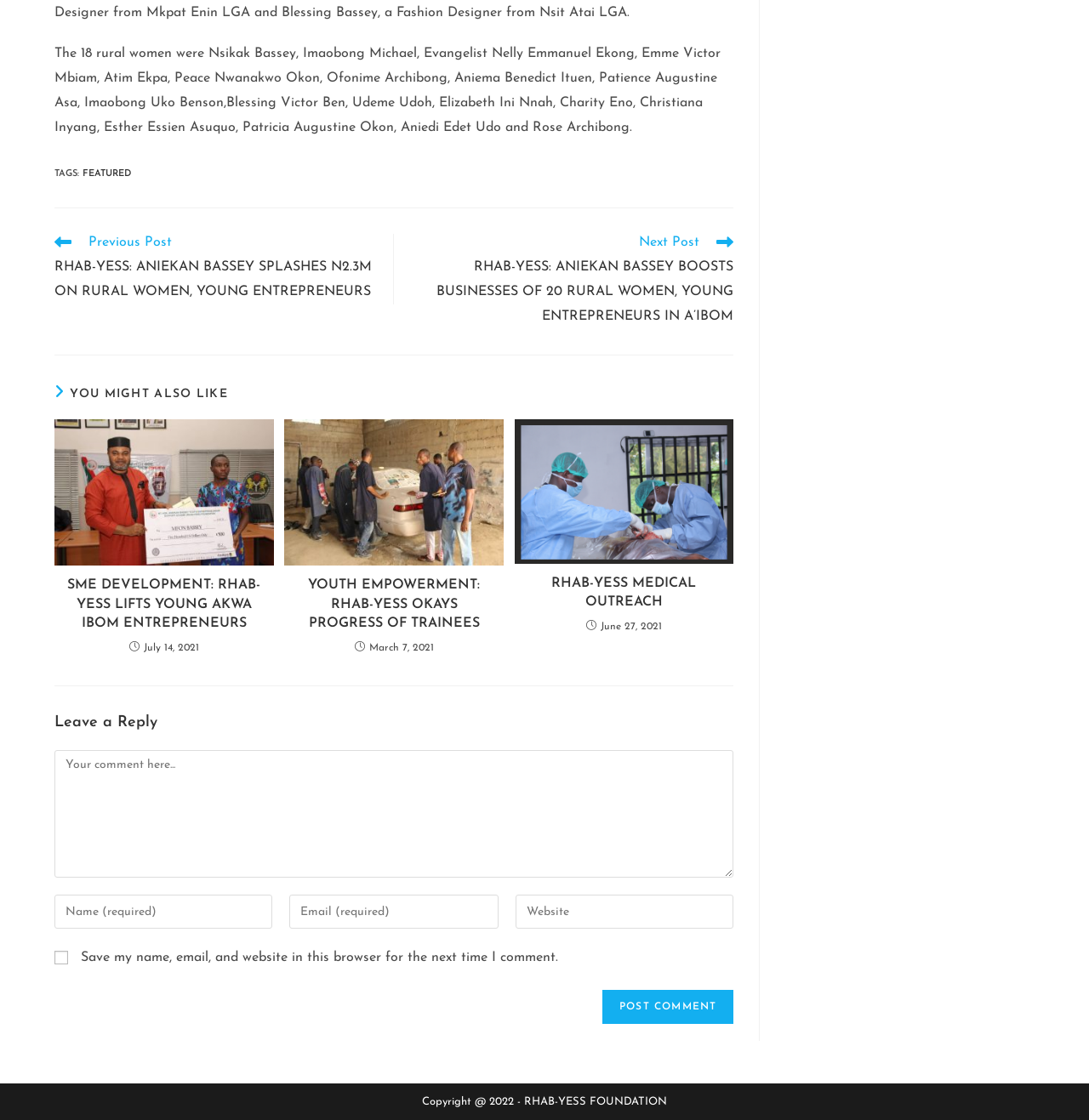What is the name of the foundation mentioned on the webpage?
Identify the answer in the screenshot and reply with a single word or phrase.

RHAB-YESS FOUNDATION